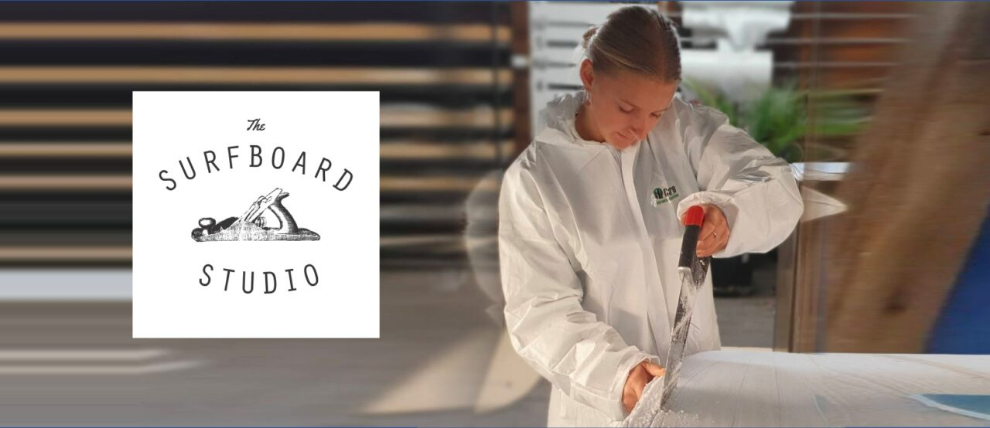Reply to the question below using a single word or brief phrase:
What is the background of the workshop?

Wooden slats